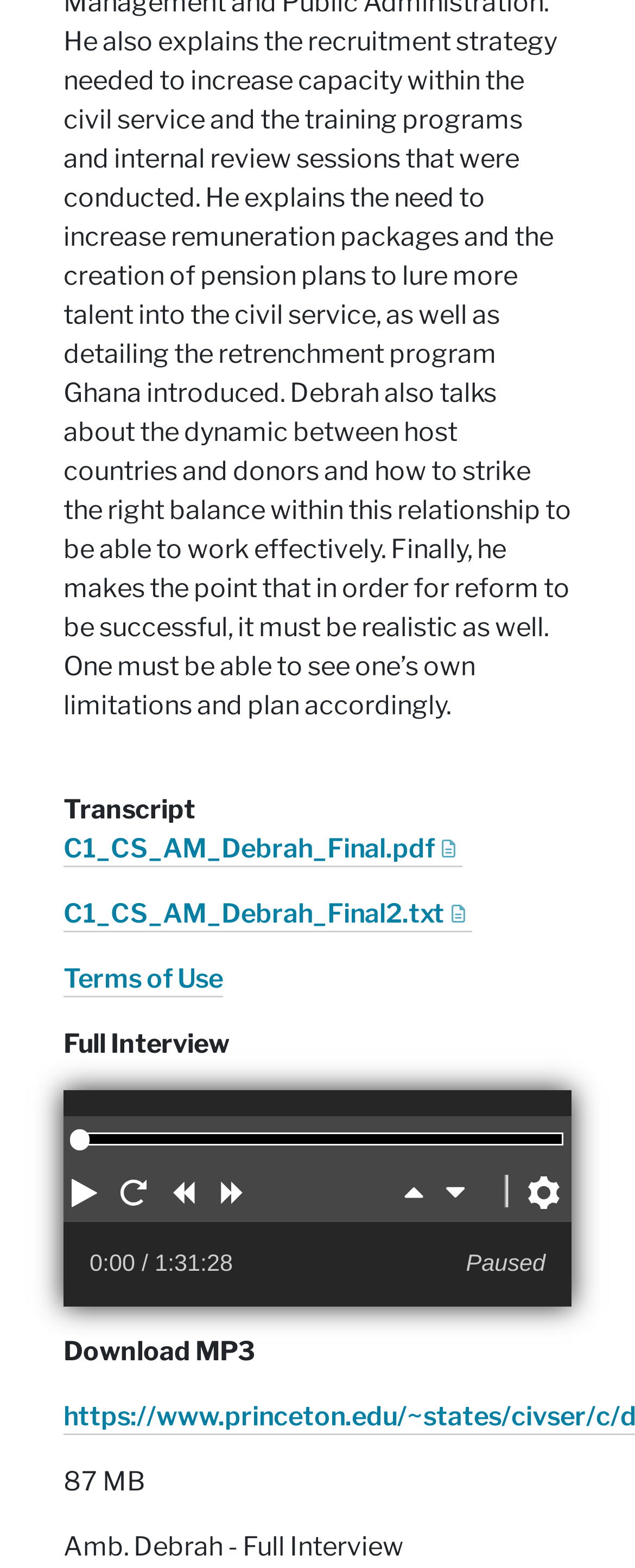Determine the coordinates of the bounding box that should be clicked to complete the instruction: "Download the MP3 file". The coordinates should be represented by four float numbers between 0 and 1: [left, top, right, bottom].

[0.1, 0.852, 0.403, 0.872]